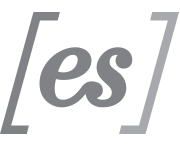Detail the scene shown in the image extensively.

This image features Eric M. Stinton, a writer and teacher based in Kailua, Hawaiʻi. The photo captures him in a candid moment, reflecting his approachable demeanor. Stinton is known for his diverse writing contributions, including columns for Honolulu Civil Beat and various essays and reviews published in distinguished outlets such as Bamboo Ridge and Harvard Review Online. Emphasizing his passion for storytelling, his work often encompasses themes related to life in Hawaiʻi, sports, and the nuances of personal experience. This image is part of his "About" section, giving insight into both his professional background and personal life, shared with his wife and their pets.